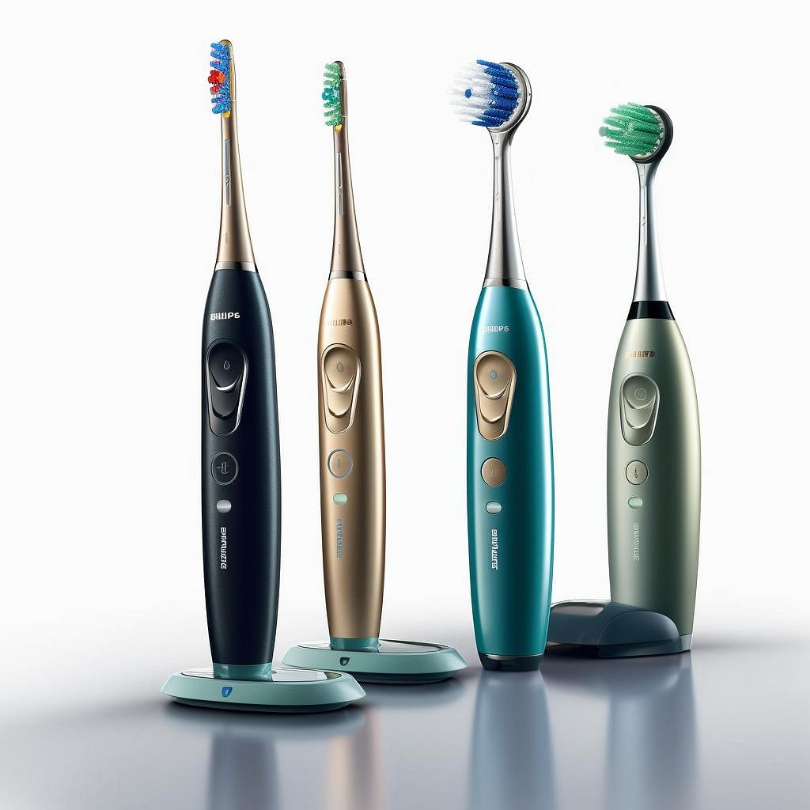What is the purpose of the pressure sensors in the toothbrushes?
Please craft a detailed and exhaustive response to the question.

The caption explains that the toothbrushes feature advanced technology, including pressure sensors, which are aimed at effectively cleaning teeth while being gentle on gums. This implies that the pressure sensors are designed to prevent excessive pressure on the gums.